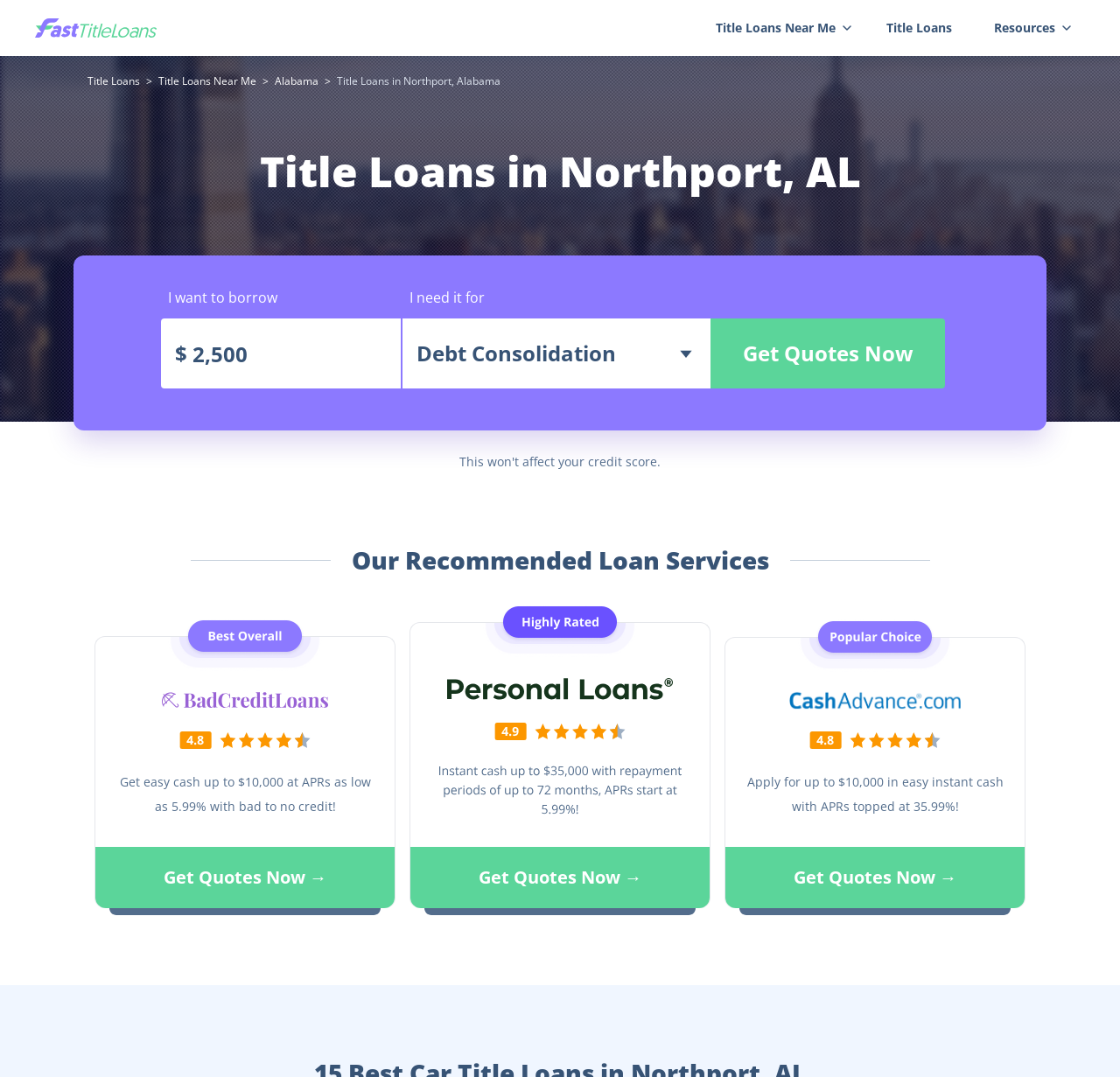Please identify the webpage's heading and generate its text content.

15 Best Car Title Loans in Northport, AL